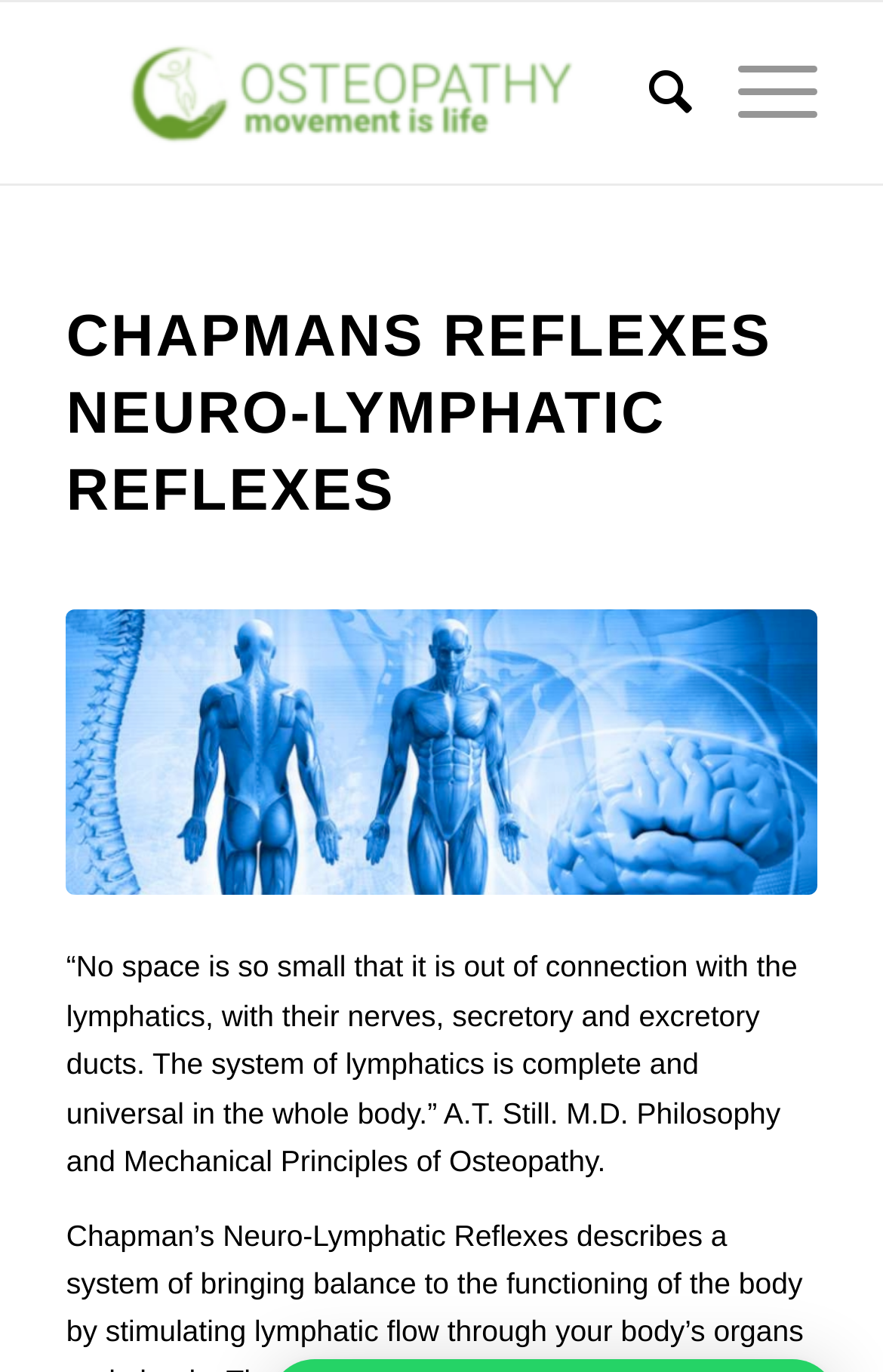What is the name of the article or page mentioned on the webpage?
Please give a detailed and elaborate answer to the question.

The answer can be found by looking at the Root Element with the text 'Chapmans Reflexes Neuro-Lymphatic Reflexes - Dr Guy Ashburner Osteopath'. This text indicates that the webpage is about an article or page with the name 'Chapmans Reflexes Neuro-Lymphatic Reflexes'.